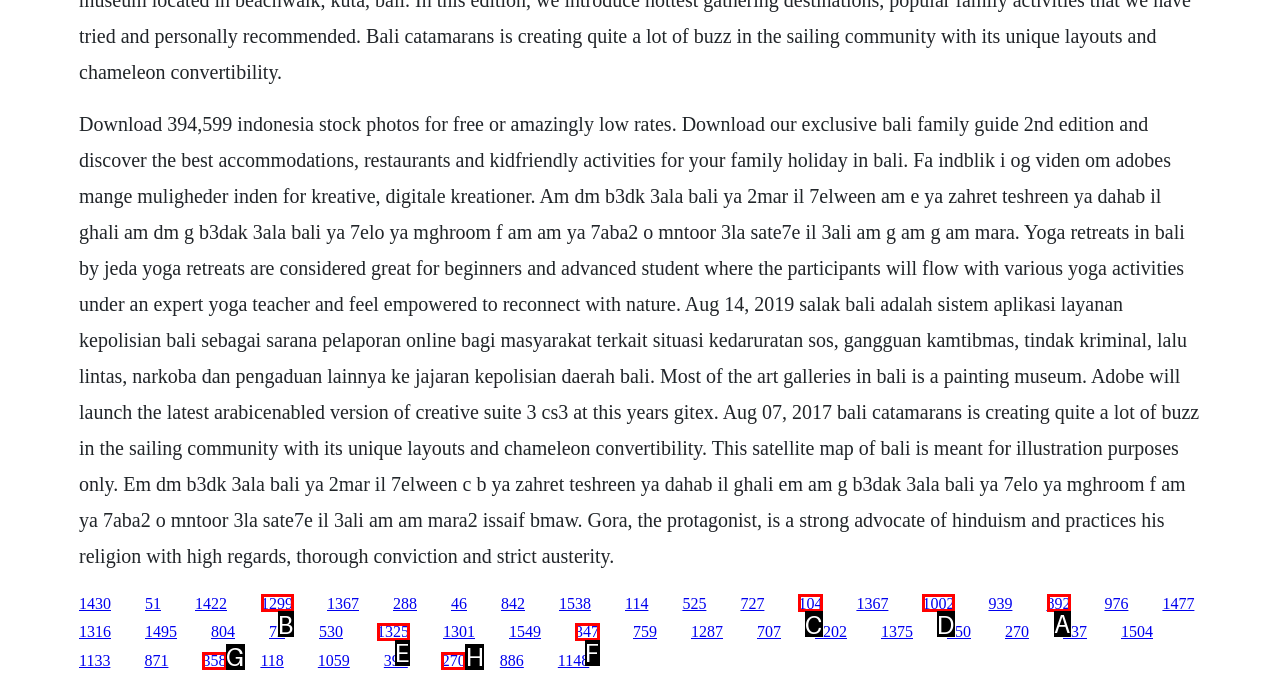Identify the letter of the option that should be selected to accomplish the following task: Read about salak bali, a sistem aplikasi layanan kepolisian bali. Provide the letter directly.

A